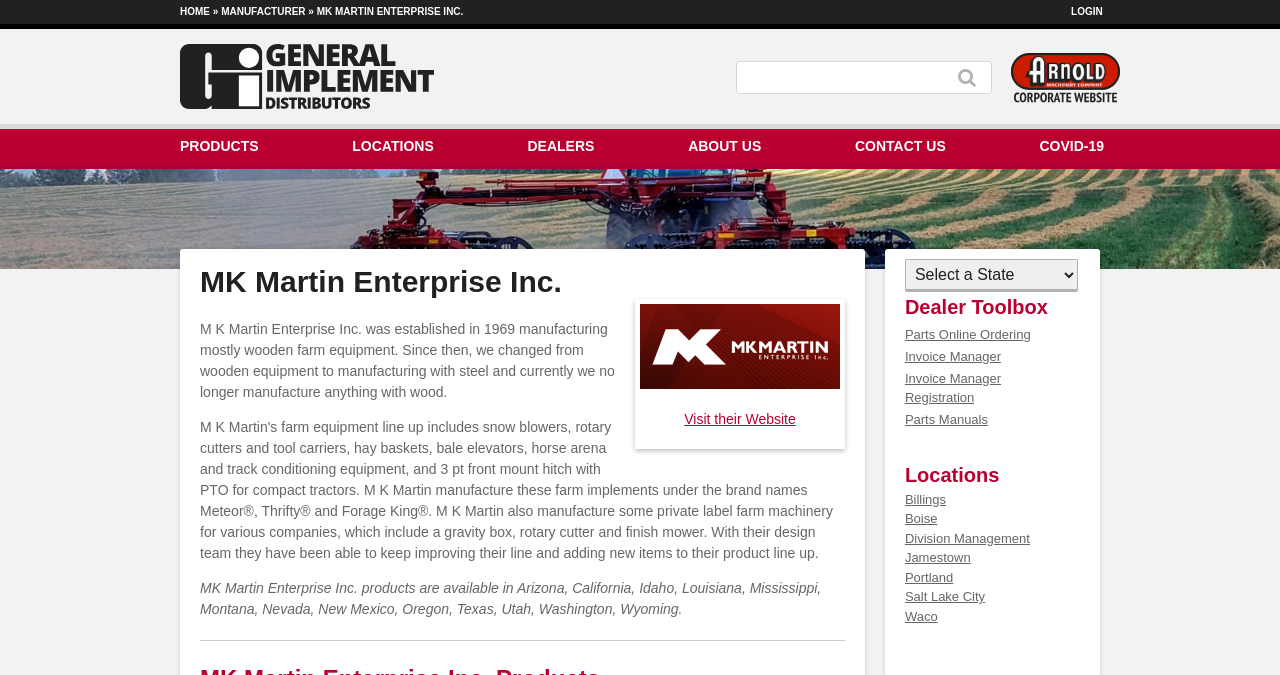Could you specify the bounding box coordinates for the clickable section to complete the following instruction: "Login to the website"?

[0.837, 0.009, 0.862, 0.025]